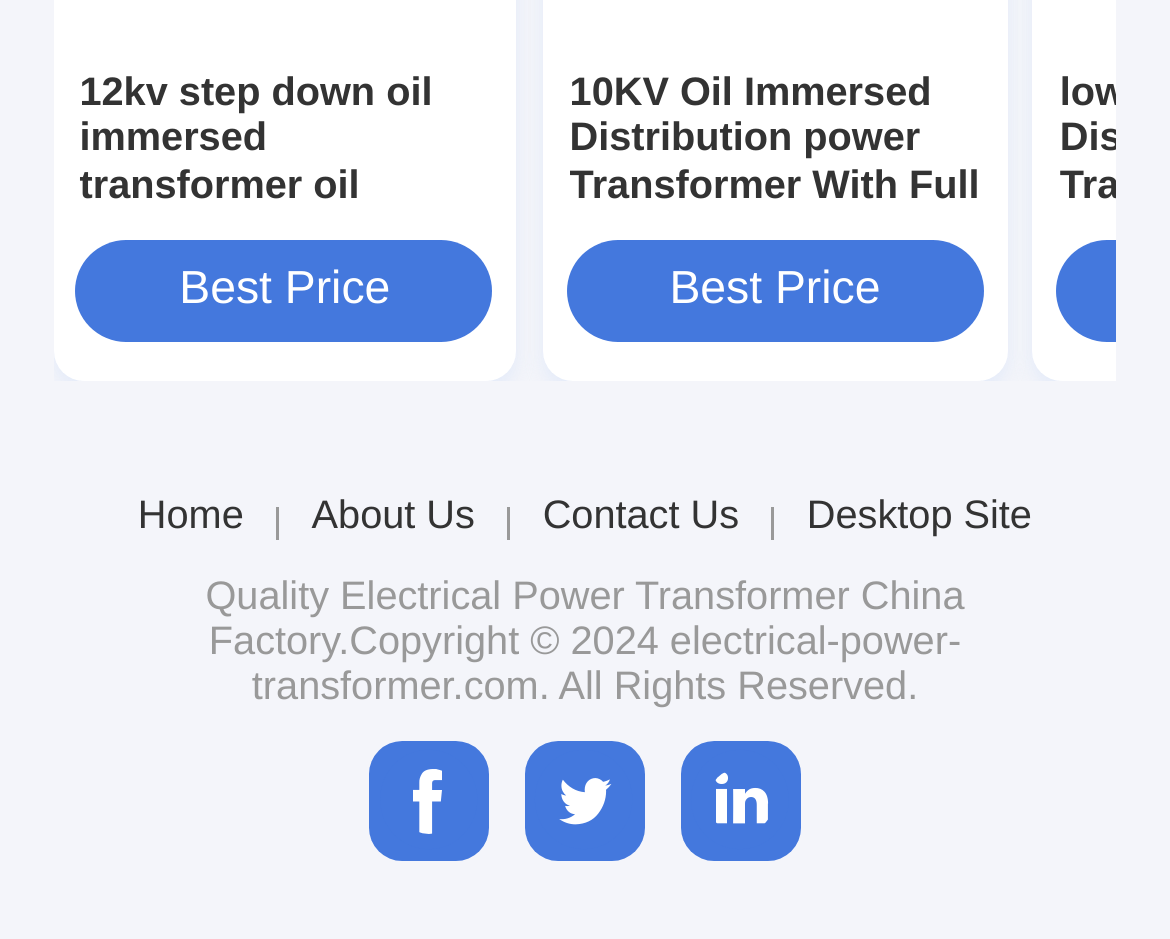How many navigation links are at the top?
Use the image to answer the question with a single word or phrase.

5